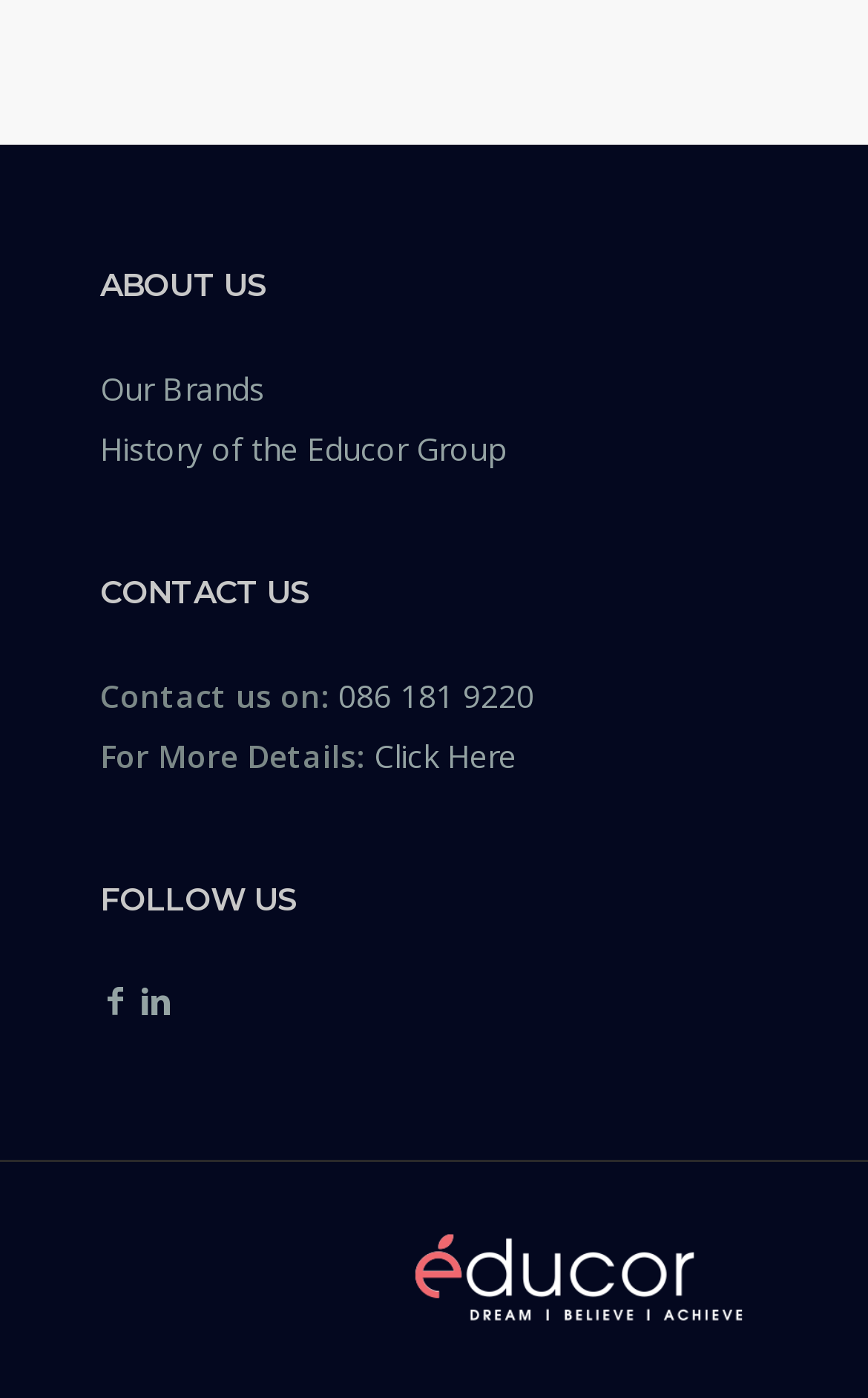Give a one-word or one-phrase response to the question: 
What is the purpose of the 'Click Here' link?

For More Details